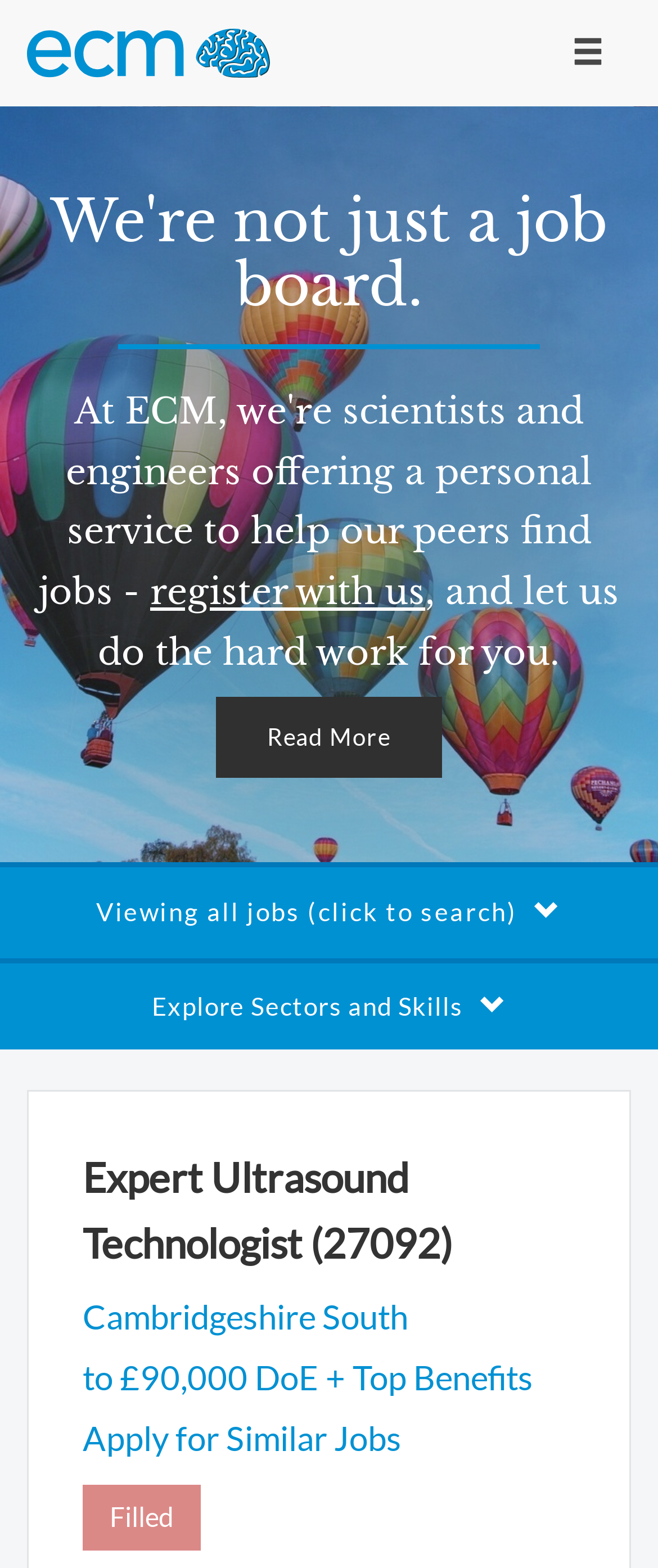Is the job still available?
Based on the image, please offer an in-depth response to the question.

I found a StaticText element with the text 'Filled' which indicates that the job is no longer available.